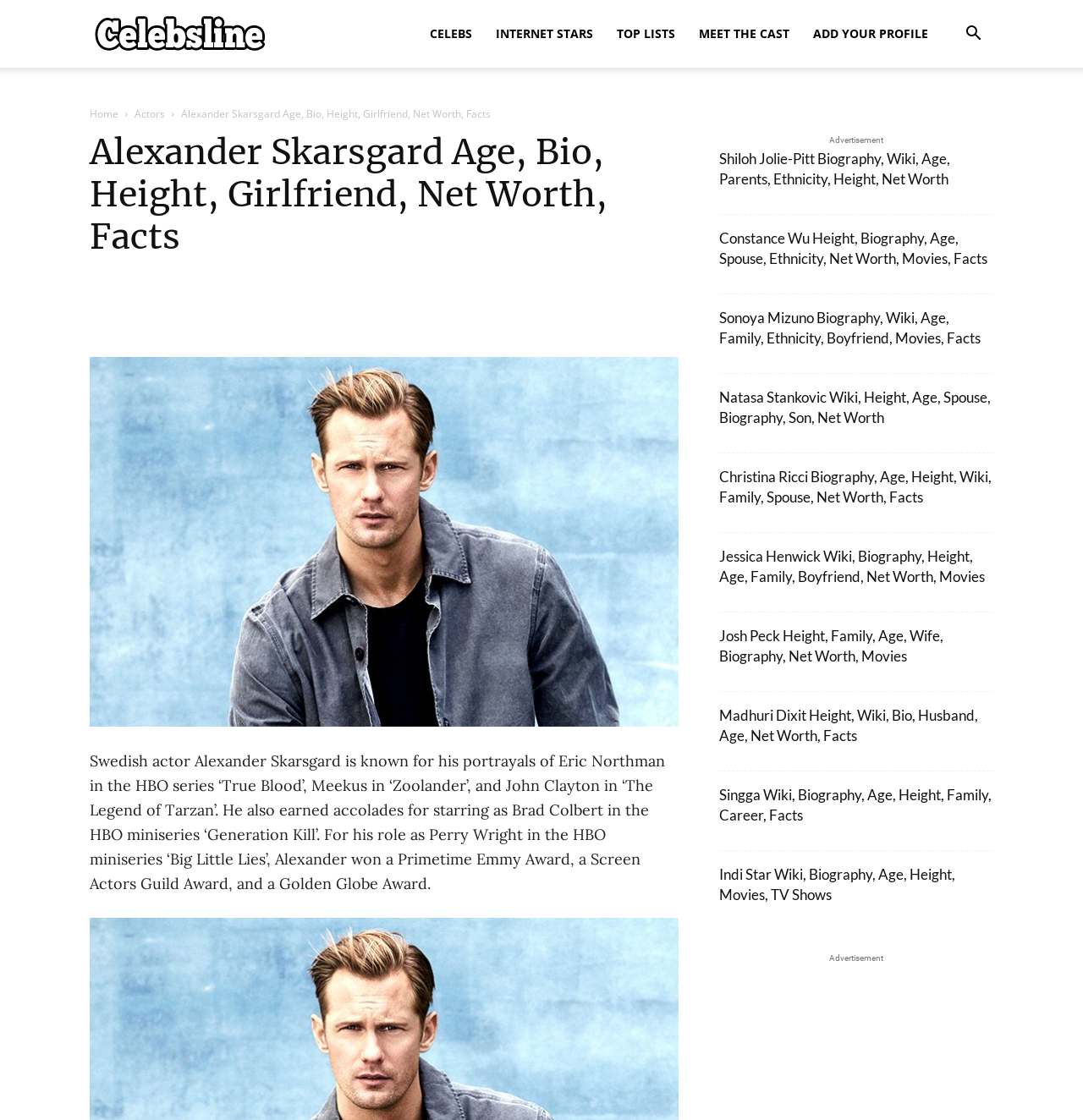Locate the bounding box coordinates of the region to be clicked to comply with the following instruction: "Check Alexander Skarsgard's Facebook page". The coordinates must be four float numbers between 0 and 1, in the form [left, top, right, bottom].

[0.083, 0.261, 0.172, 0.291]